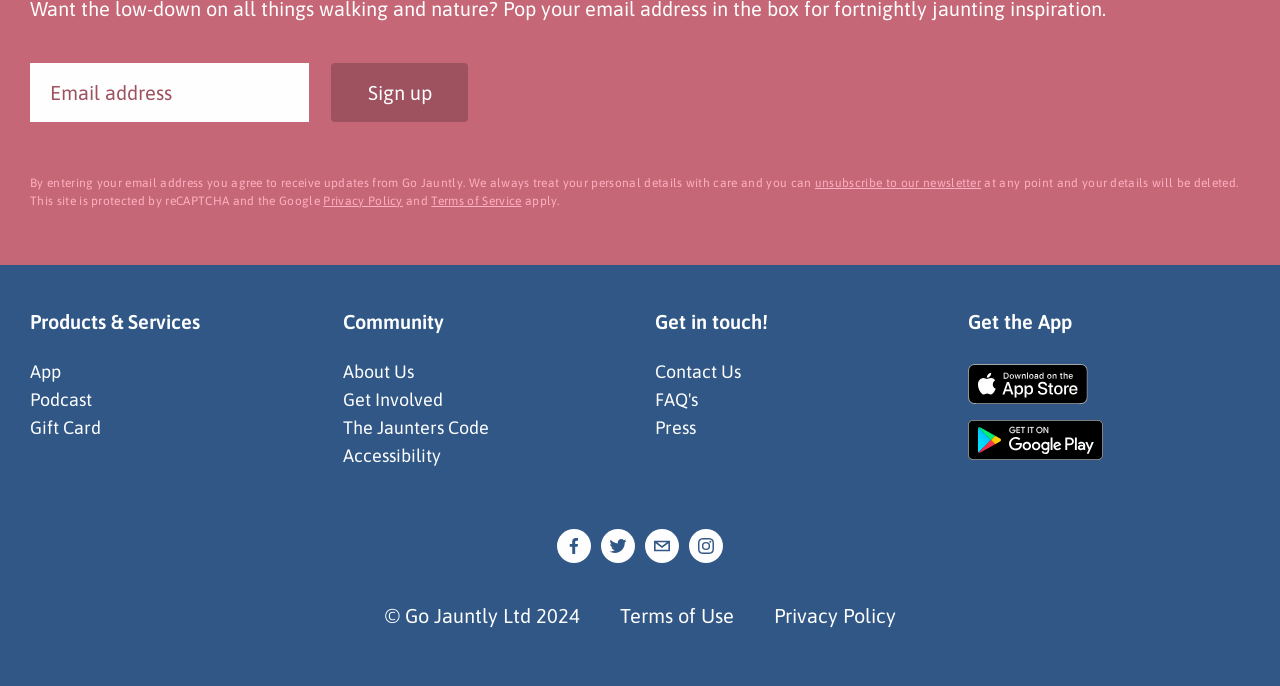Provide a brief response using a word or short phrase to this question:
What is the purpose of entering an email address?

Receive updates